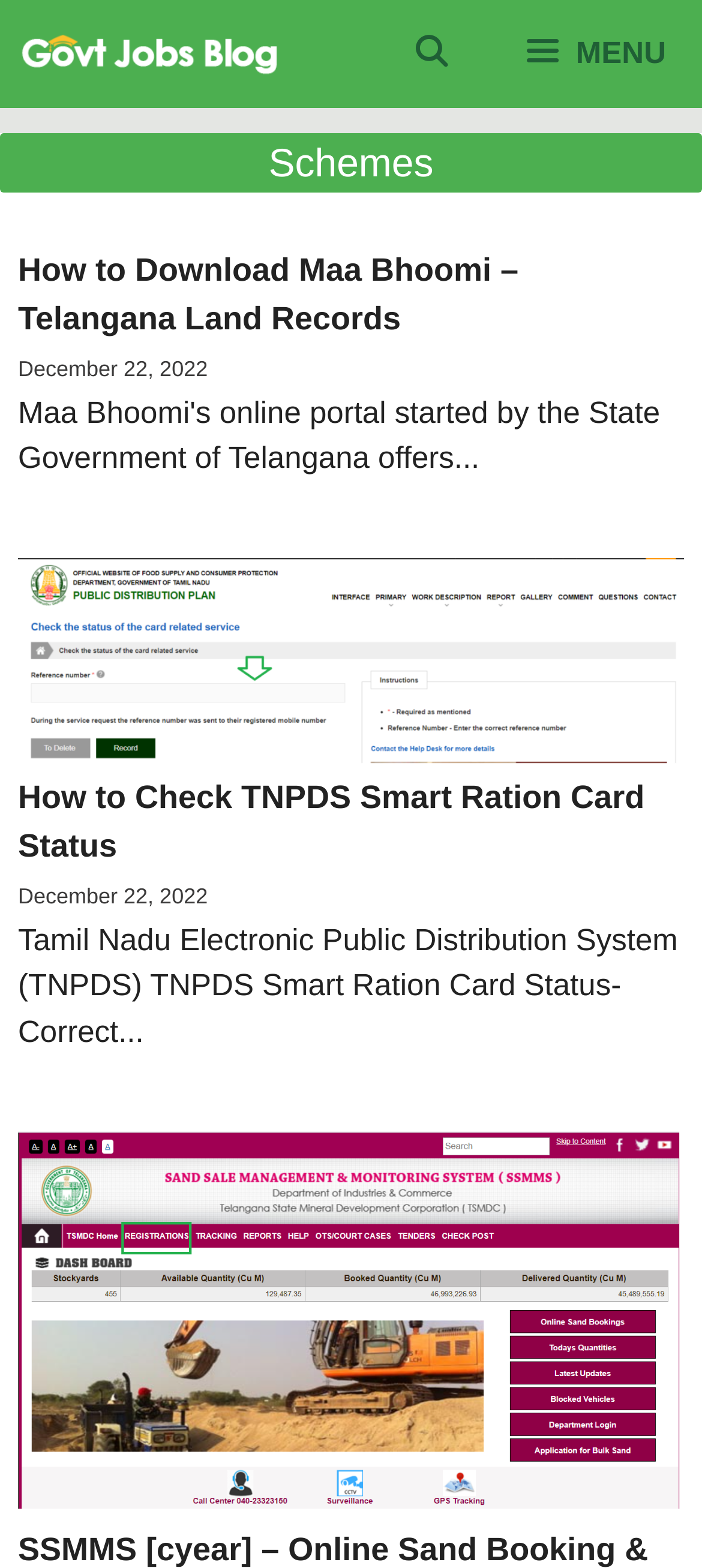What is the purpose of the website?
Please answer the question with as much detail as possible using the screenshot.

By analyzing the content of the webpage, I found that the website is dedicated to providing government job alerts and updates, including state and central government jobs. The website appears to be a job portal for government job seekers.